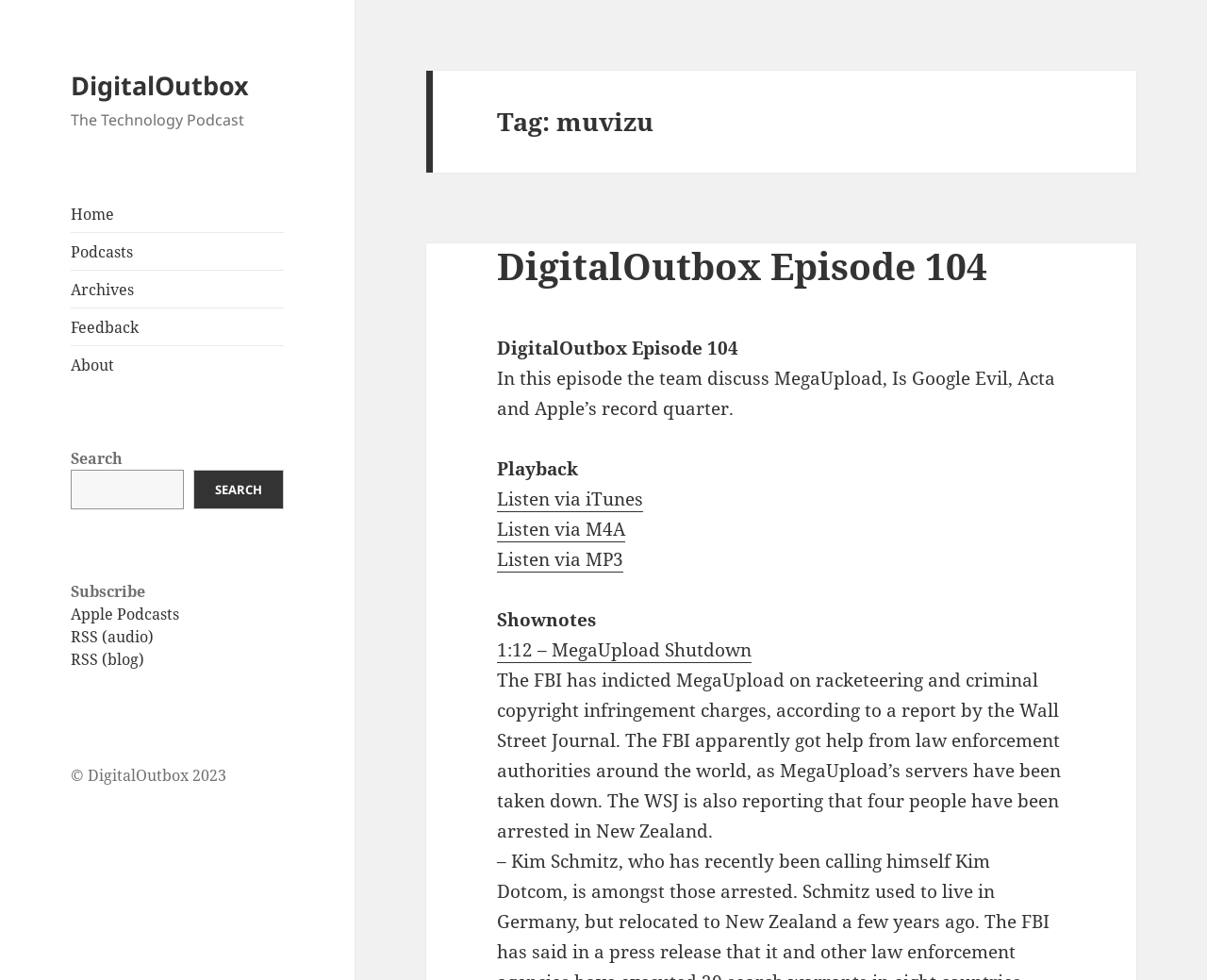Kindly provide the bounding box coordinates of the section you need to click on to fulfill the given instruction: "Subscribe via Apple Podcasts".

[0.059, 0.616, 0.149, 0.637]